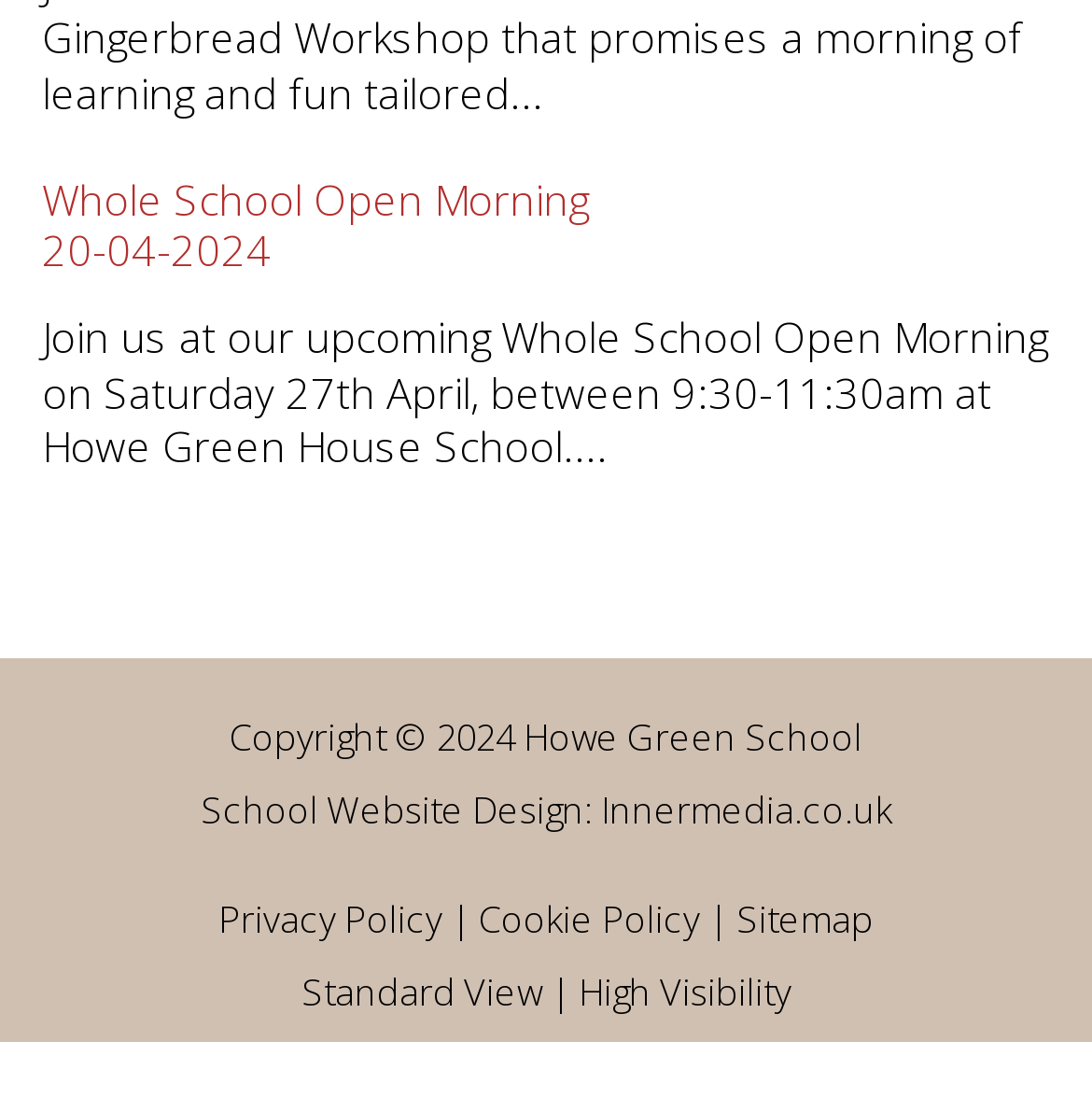Determine the bounding box coordinates for the area that needs to be clicked to fulfill this task: "Go to Home". The coordinates must be given as four float numbers between 0 and 1, i.e., [left, top, right, bottom].

None